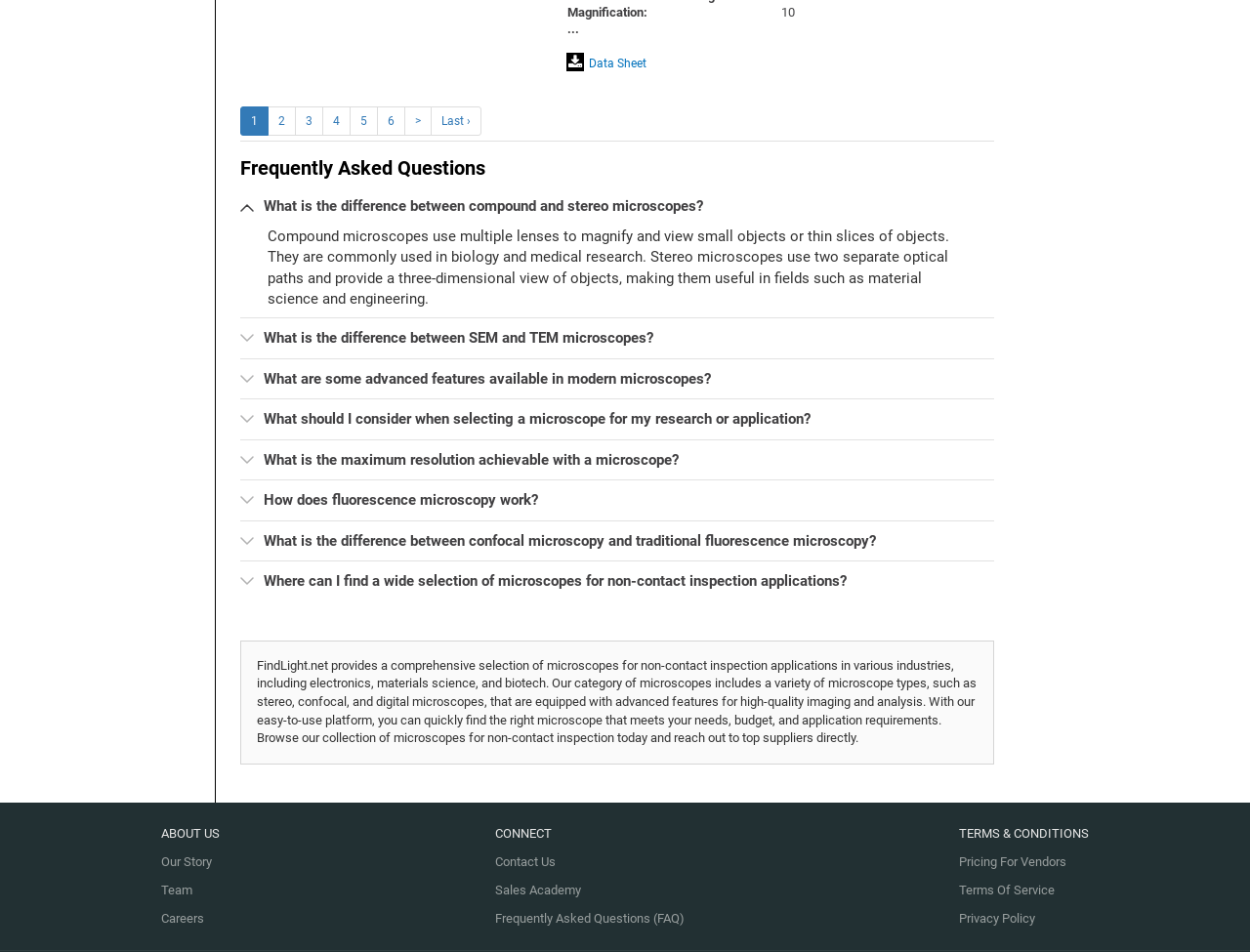What is the purpose of the website?
Answer the question with a thorough and detailed explanation.

The website appears to be an e-commerce platform that allows users to find and purchase microscopes for various applications. The website provides a comprehensive selection of microscopes from different suppliers, making it a one-stop shop for customers.